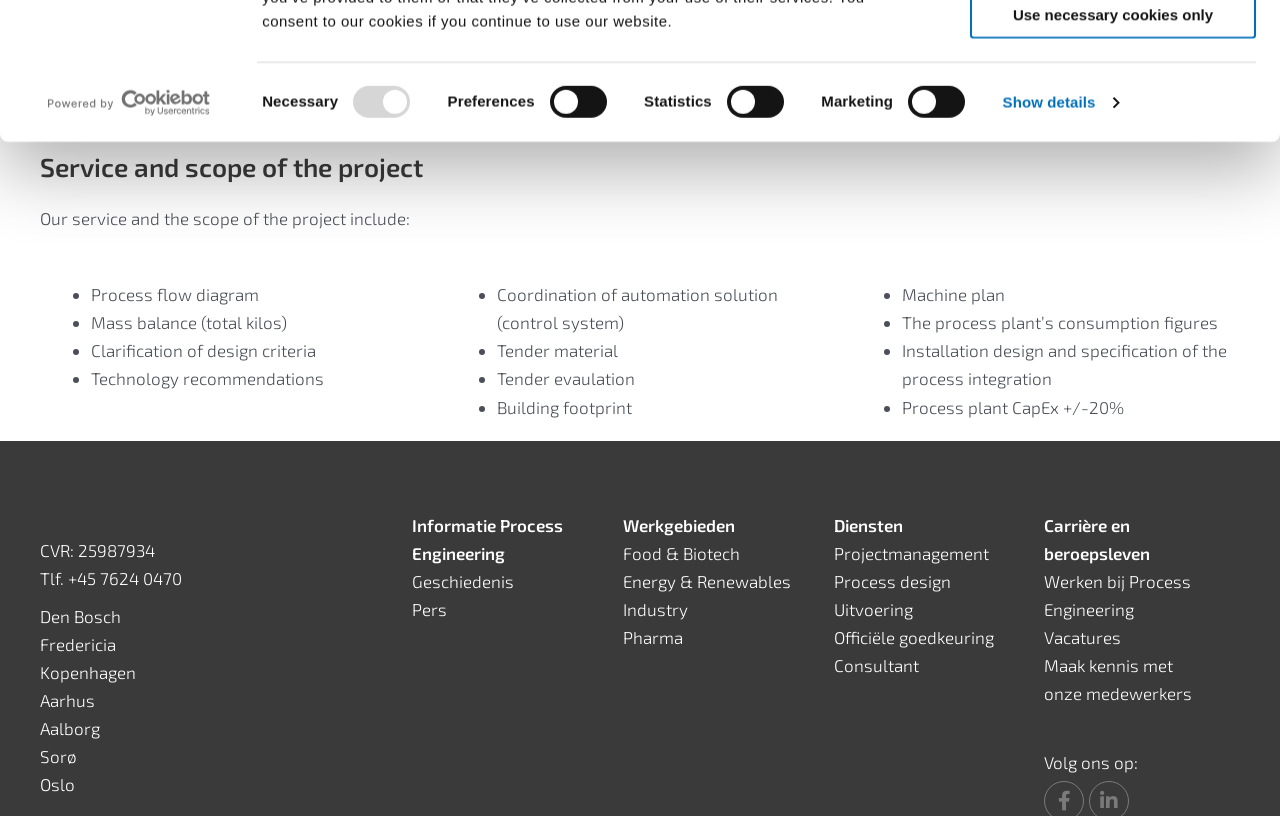Please identify the bounding box coordinates of the clickable area that will allow you to execute the instruction: "Click on the 'Den Bosch' link".

[0.031, 0.742, 0.095, 0.767]